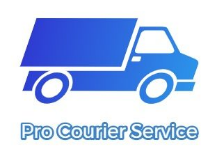Provide an in-depth description of the image you see.

This image features the logo of "Pro Courier Service," visually representing a delivery truck. The truck is depicted in a gradient of blue shades, conveying a sense of professionalism and reliability. Below the graphic, the text "Pro Courier Service" is prominently displayed in a clean, modern font, reinforcing the brand’s focus on providing efficient courier services. This logo encapsulates the essence of fast and dependable delivery solutions, making it instantly recognizable to potential customers seeking same-day courier options.